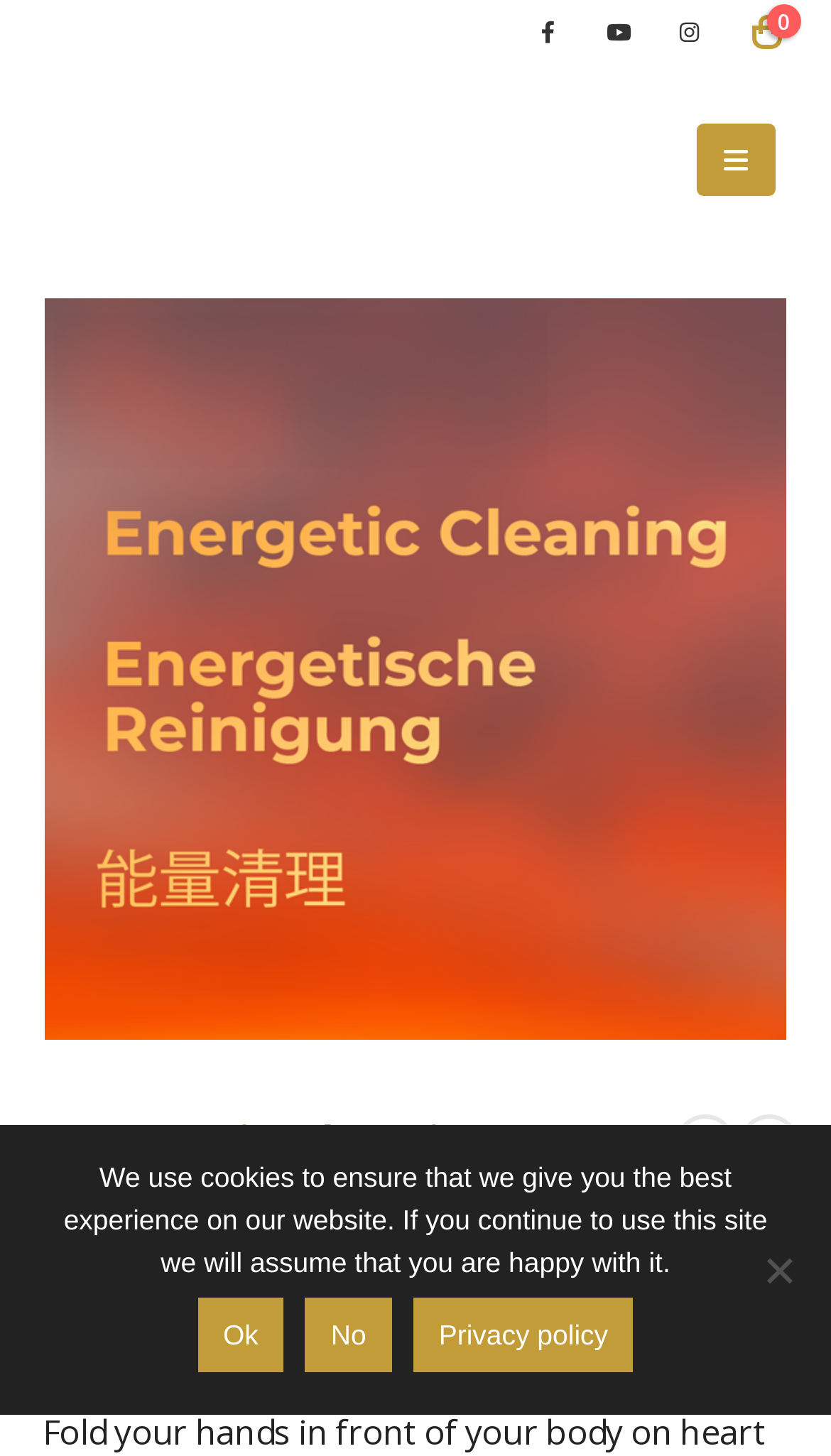Determine the bounding box coordinates of the clickable element necessary to fulfill the instruction: "Click the Twitter link". Provide the coordinates as four float numbers within the 0 to 1 range, i.e., [left, top, right, bottom].

[0.794, 0.001, 0.866, 0.042]